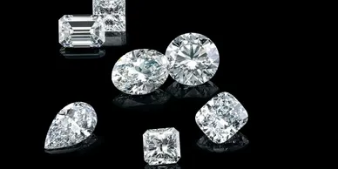What is the significance of certified diamonds?
Please elaborate on the answer to the question with detailed information.

The caption suggests that certified diamonds are often sought after for engagement rings and other fine jewelry, implying their significance in celebrations of love and commitment.